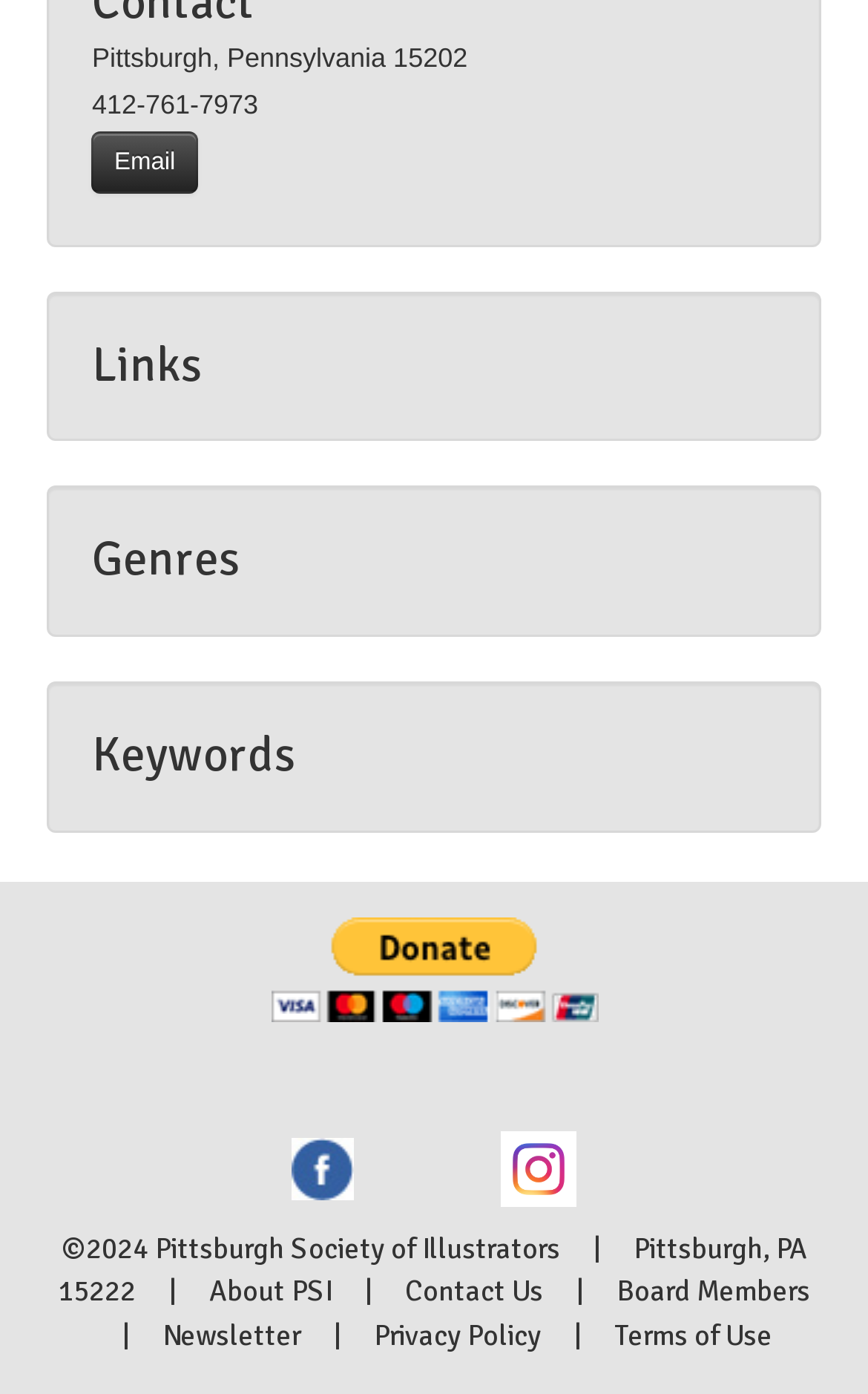Given the element description Contact Us, specify the bounding box coordinates of the corresponding UI element in the format (top-left x, top-left y, bottom-right x, bottom-right y). All values must be between 0 and 1.

[0.467, 0.914, 0.626, 0.939]